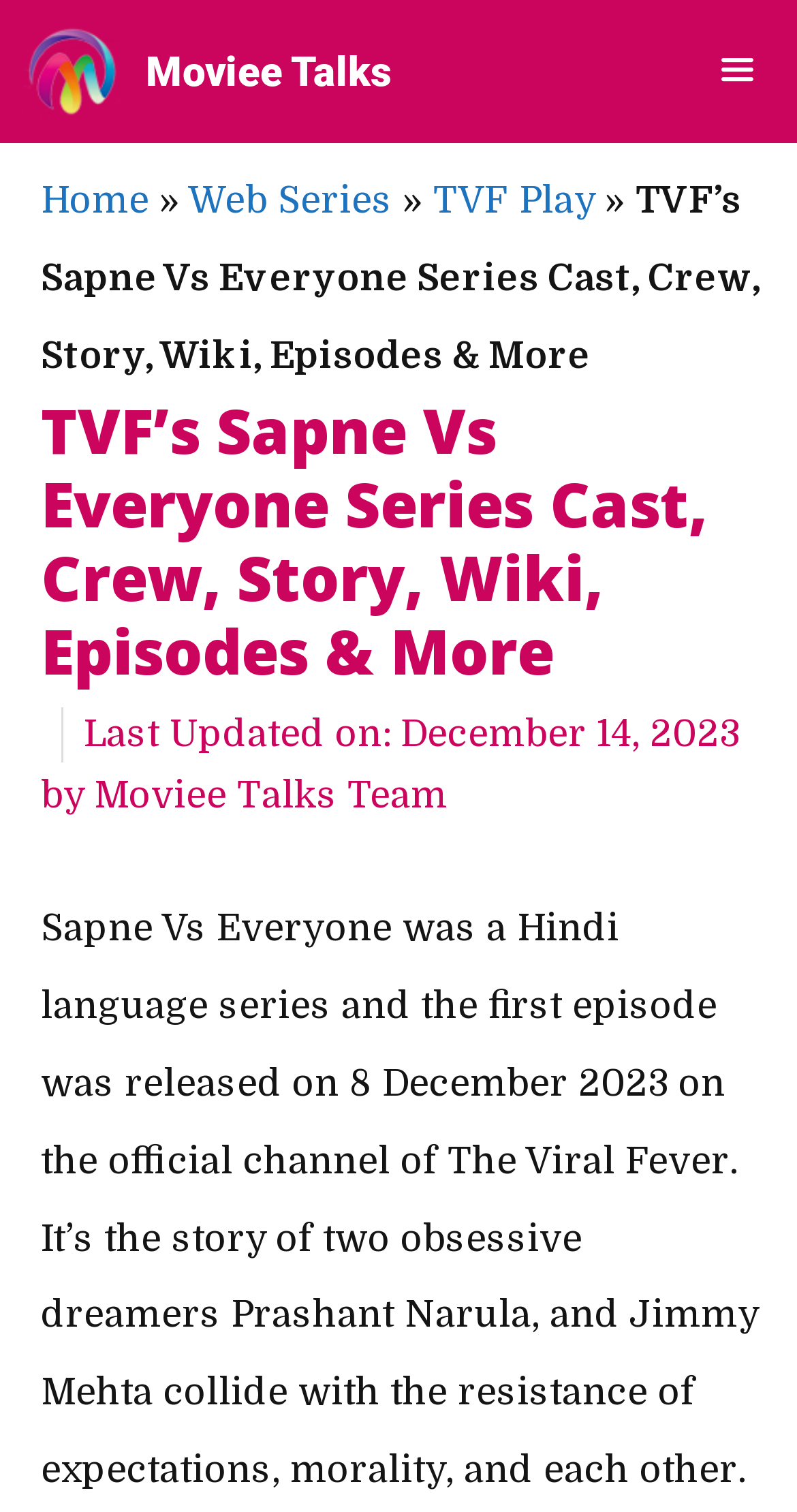Is there a navigation menu on the webpage?
Give a single word or phrase as your answer by examining the image.

Yes